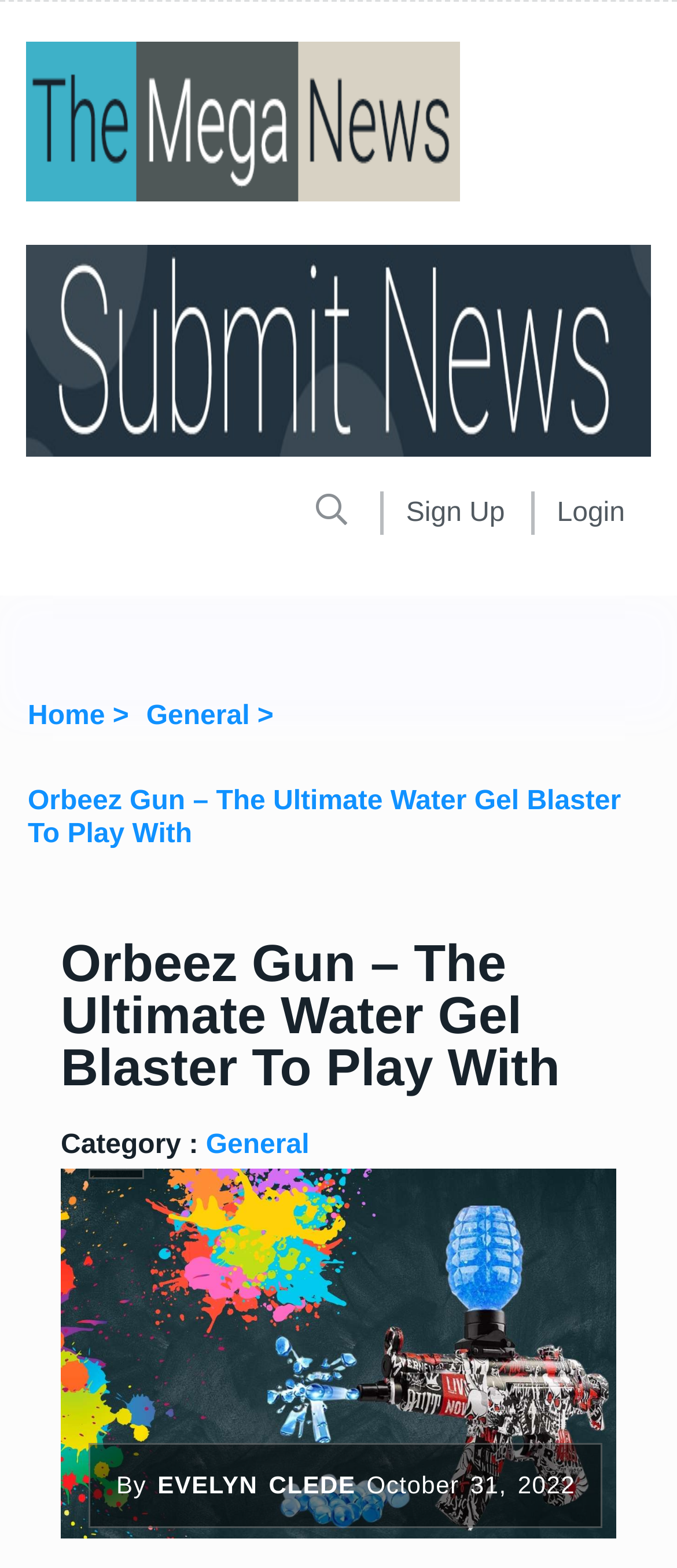Determine the coordinates of the bounding box that should be clicked to complete the instruction: "Visit the General category". The coordinates should be represented by four float numbers between 0 and 1: [left, top, right, bottom].

[0.304, 0.715, 0.457, 0.745]